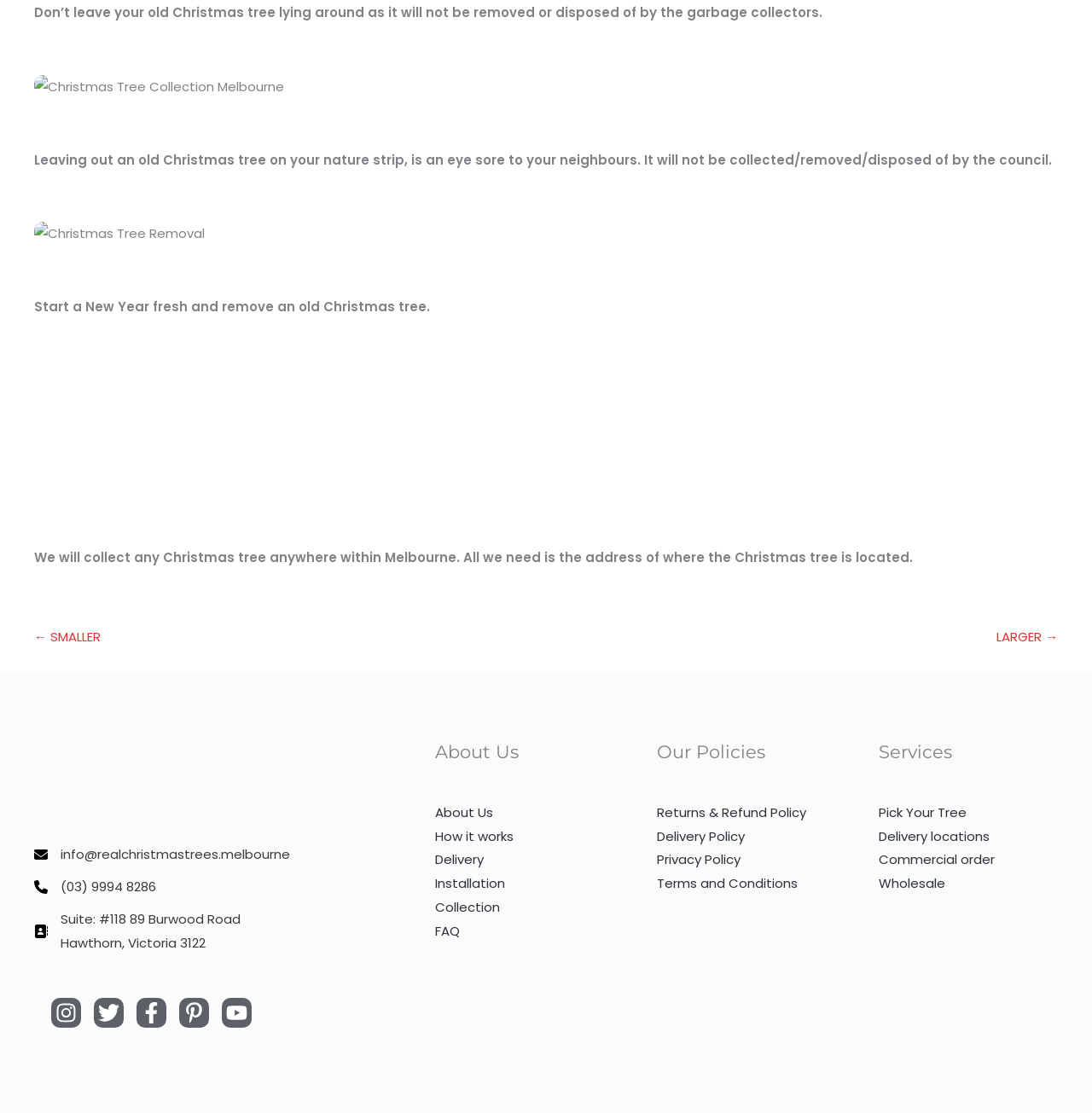Can I order a Christmas tree from this website?
Look at the image and respond with a one-word or short-phrase answer.

Yes